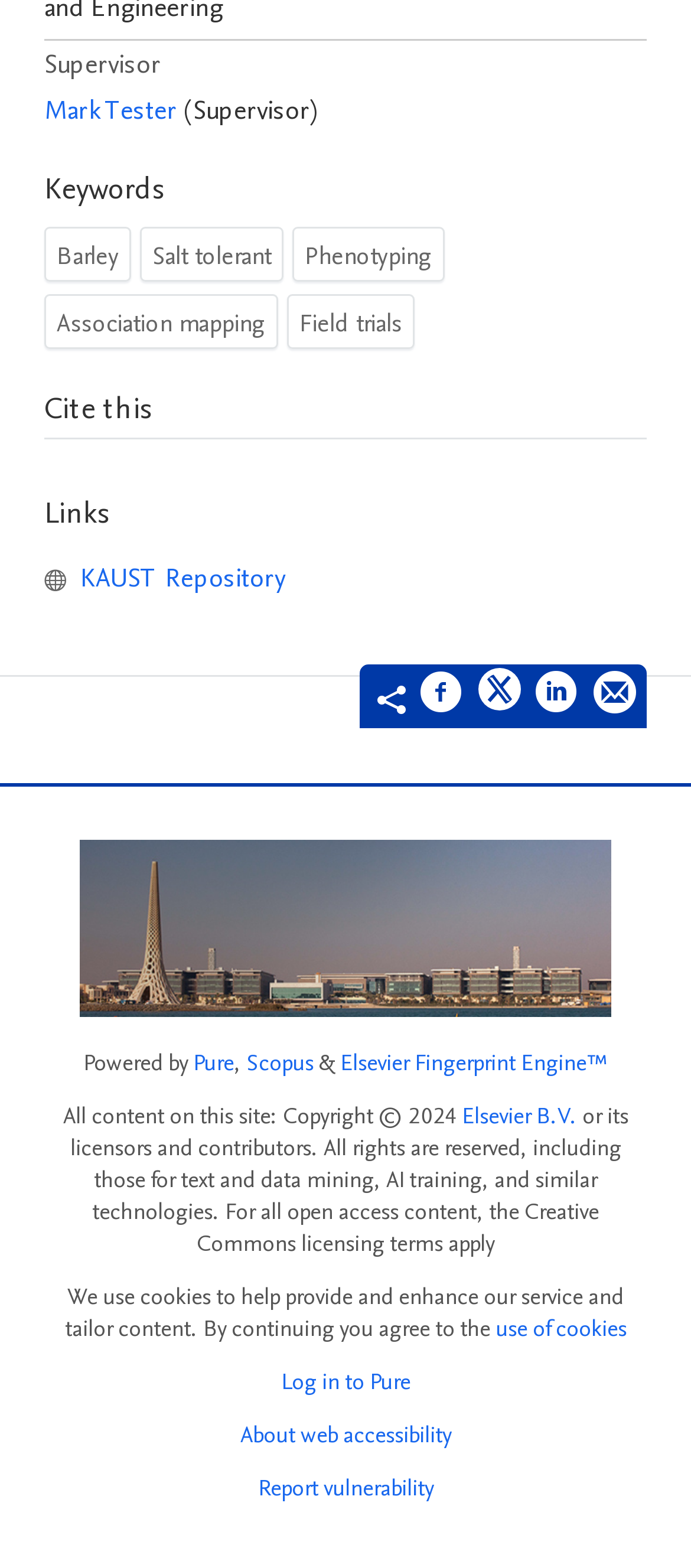What are the keywords related to?
Give a single word or phrase as your answer by examining the image.

Barley